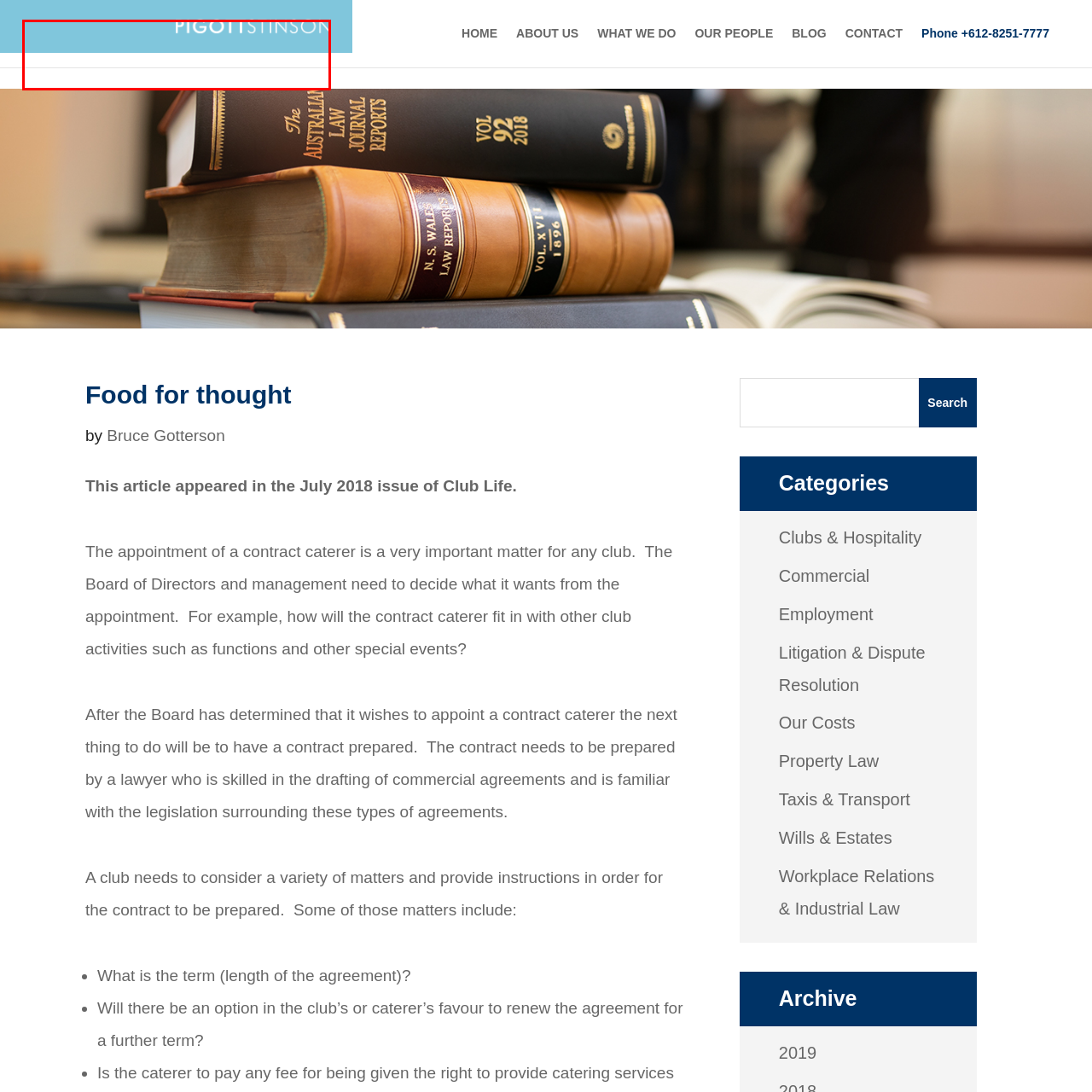Direct your attention to the part of the image marked by the red boundary and give a detailed response to the following question, drawing from the image: What is the purpose of the white space in the image?

The caption explains that the white space below the logo contributes to a visually appealing design, which suggests that its purpose is to create a clean and modern aesthetic.